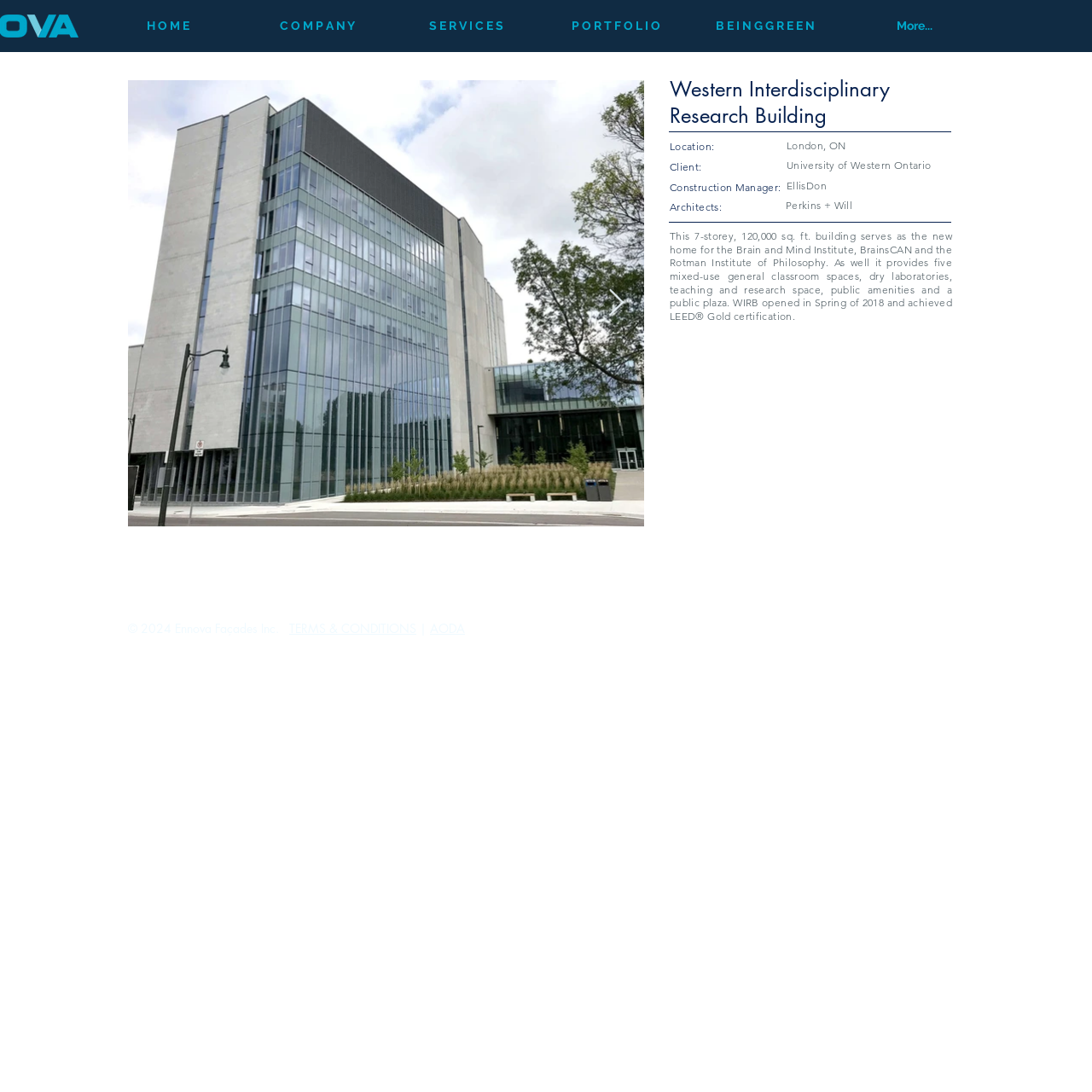Identify the bounding box coordinates of the part that should be clicked to carry out this instruction: "Click on HOME".

[0.085, 0.013, 0.222, 0.034]